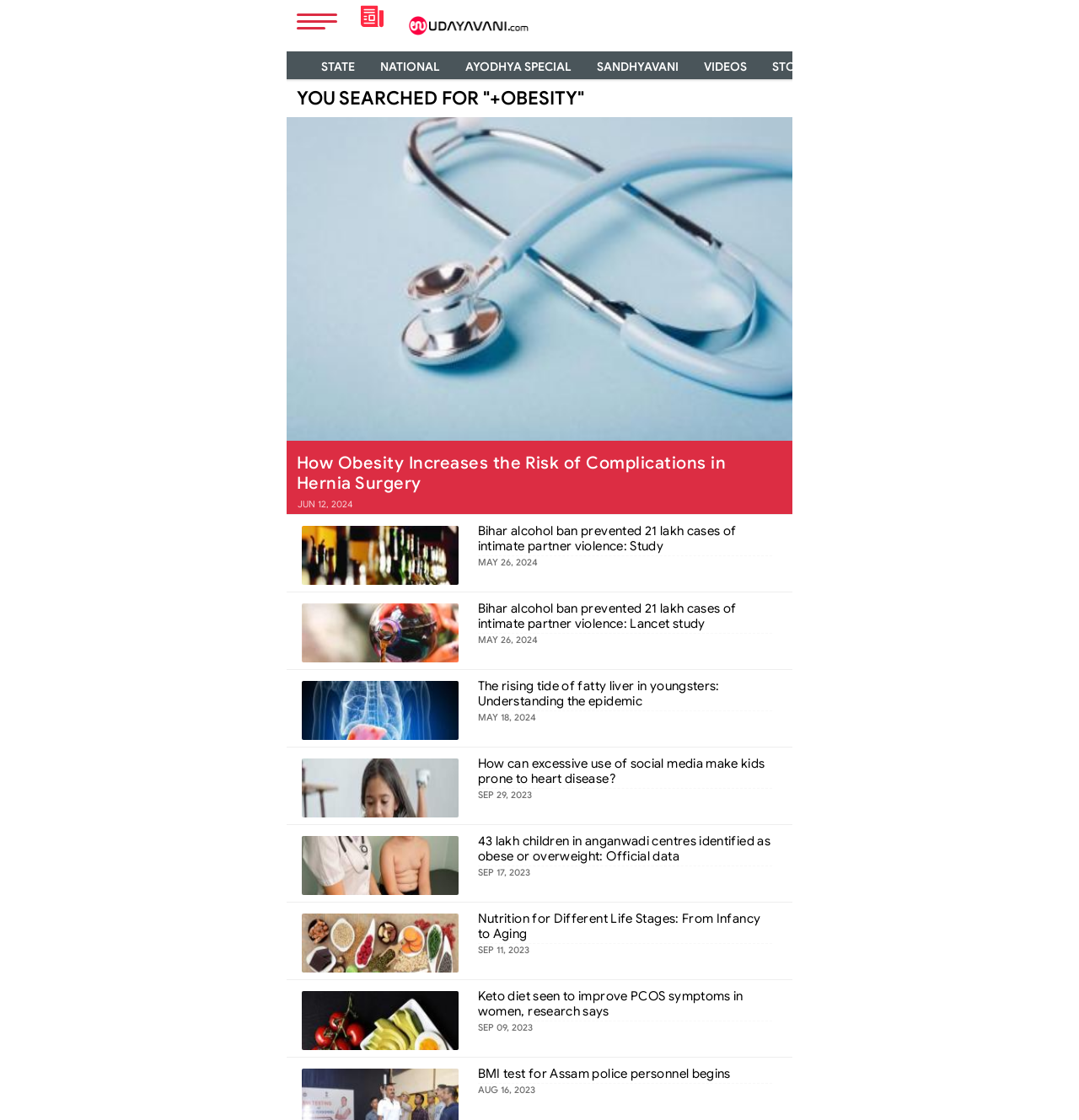What type of content is available on this webpage?
Based on the image content, provide your answer in one word or a short phrase.

News articles